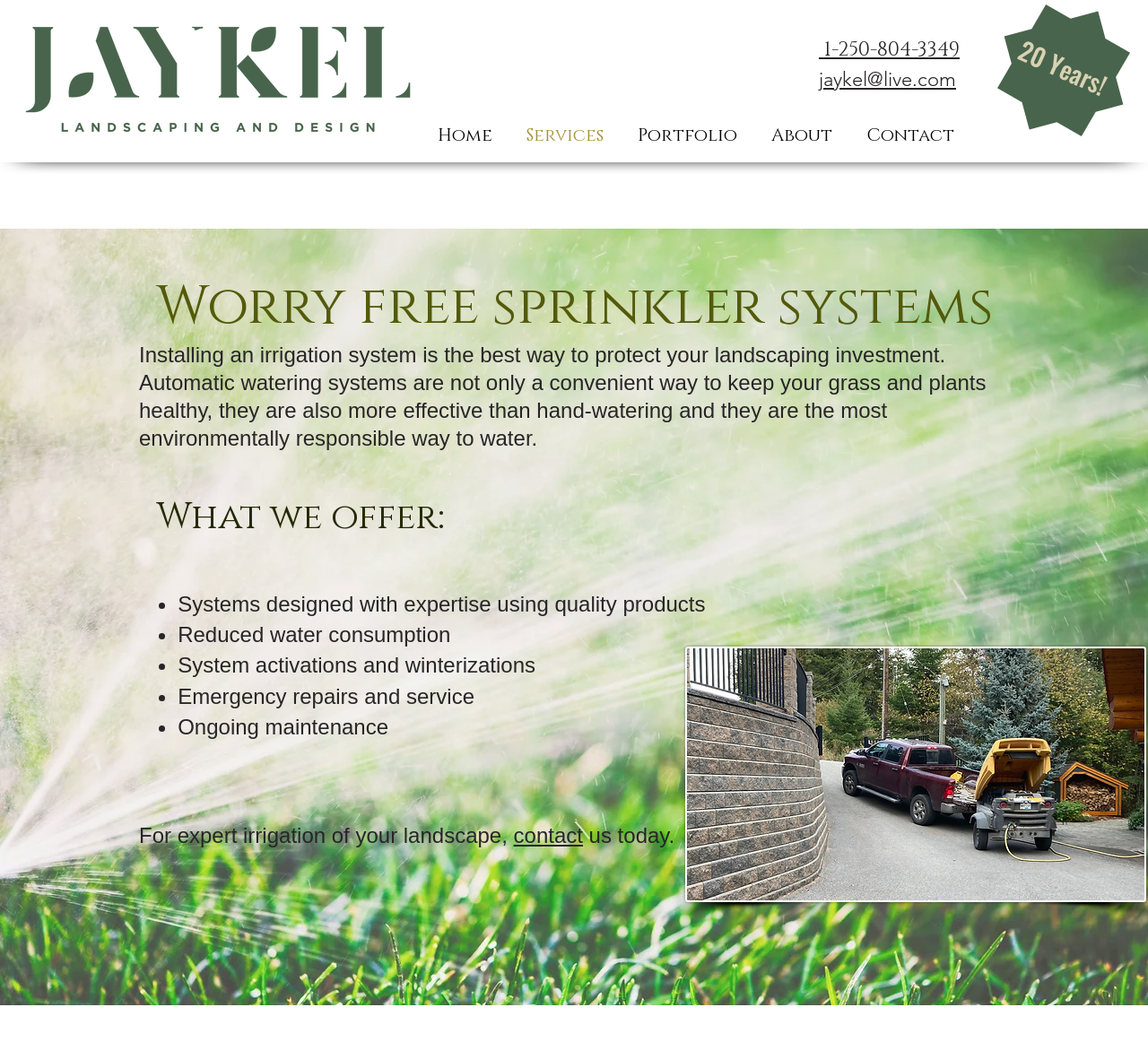Bounding box coordinates must be specified in the format (top-left x, top-left y, bottom-right x, bottom-right y). All values should be floating point numbers between 0 and 1. What are the bounding box coordinates of the UI element described as: 1-250-804-3349

[0.713, 0.036, 0.836, 0.058]